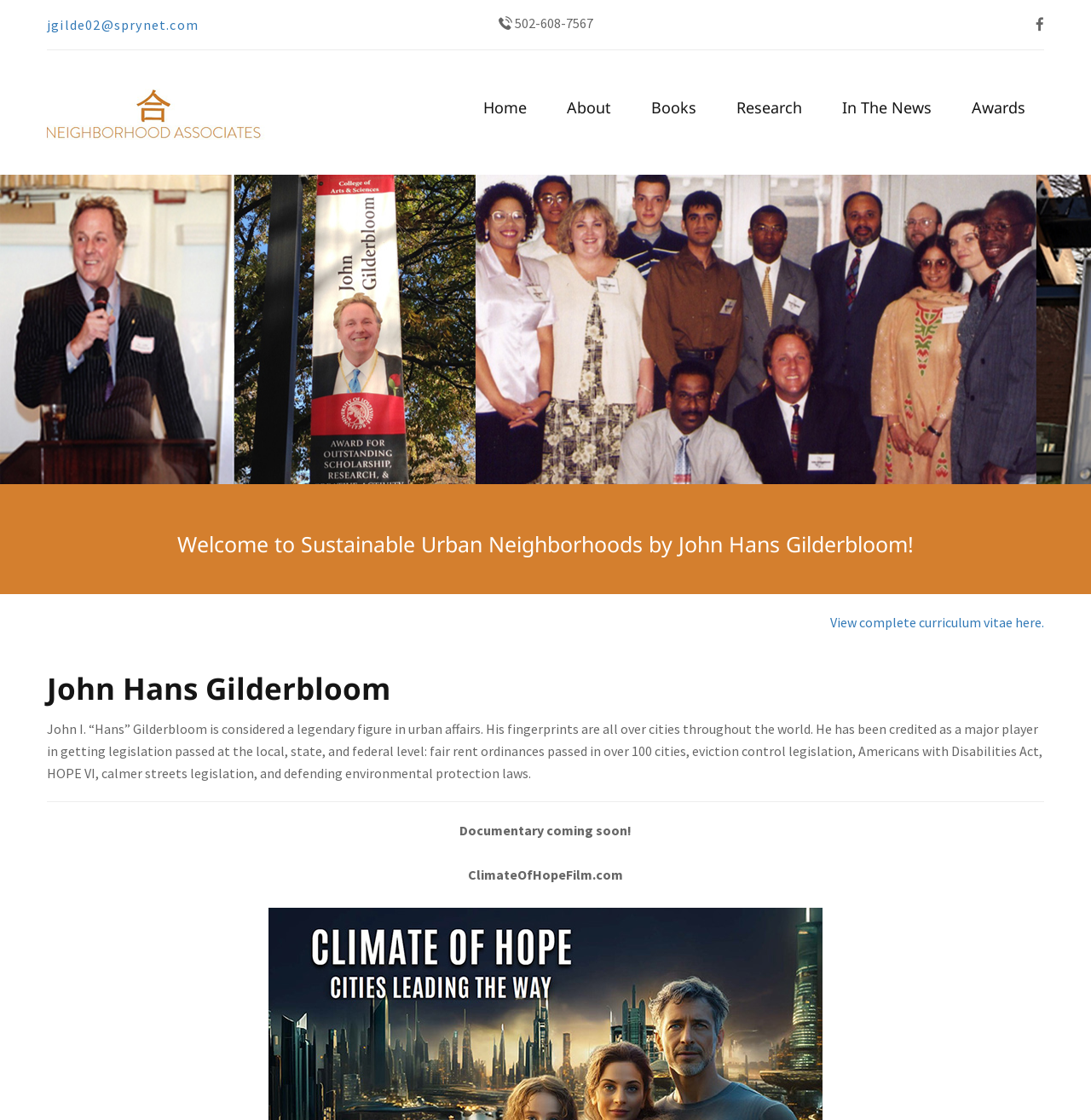Please determine the bounding box coordinates of the element's region to click in order to carry out the following instruction: "Learn more about the author's books". The coordinates should be four float numbers between 0 and 1, i.e., [left, top, right, bottom].

[0.58, 0.079, 0.655, 0.122]